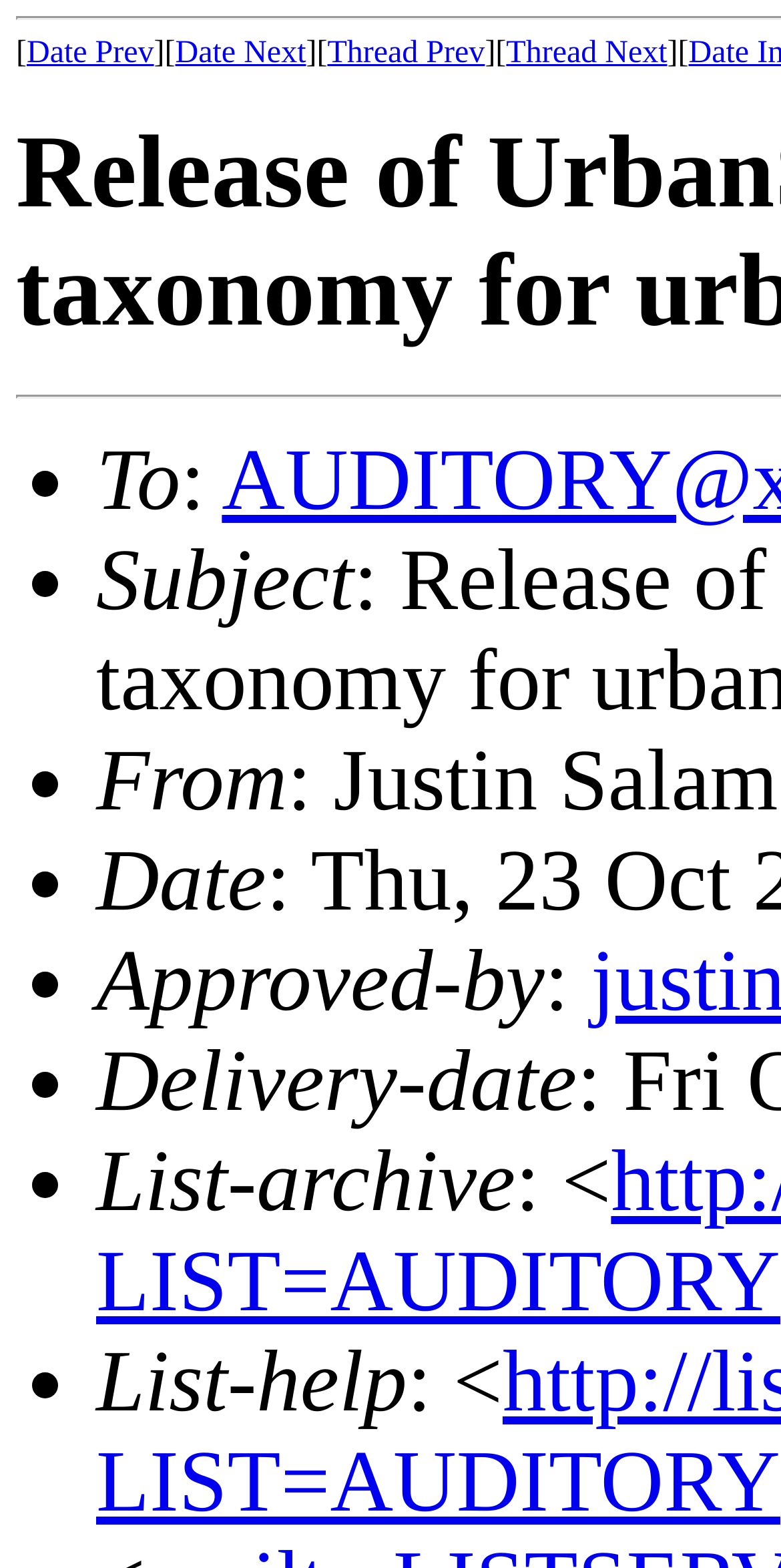Find the bounding box of the element with the following description: "Date Next". The coordinates must be four float numbers between 0 and 1, formatted as [left, top, right, bottom].

[0.224, 0.023, 0.392, 0.045]